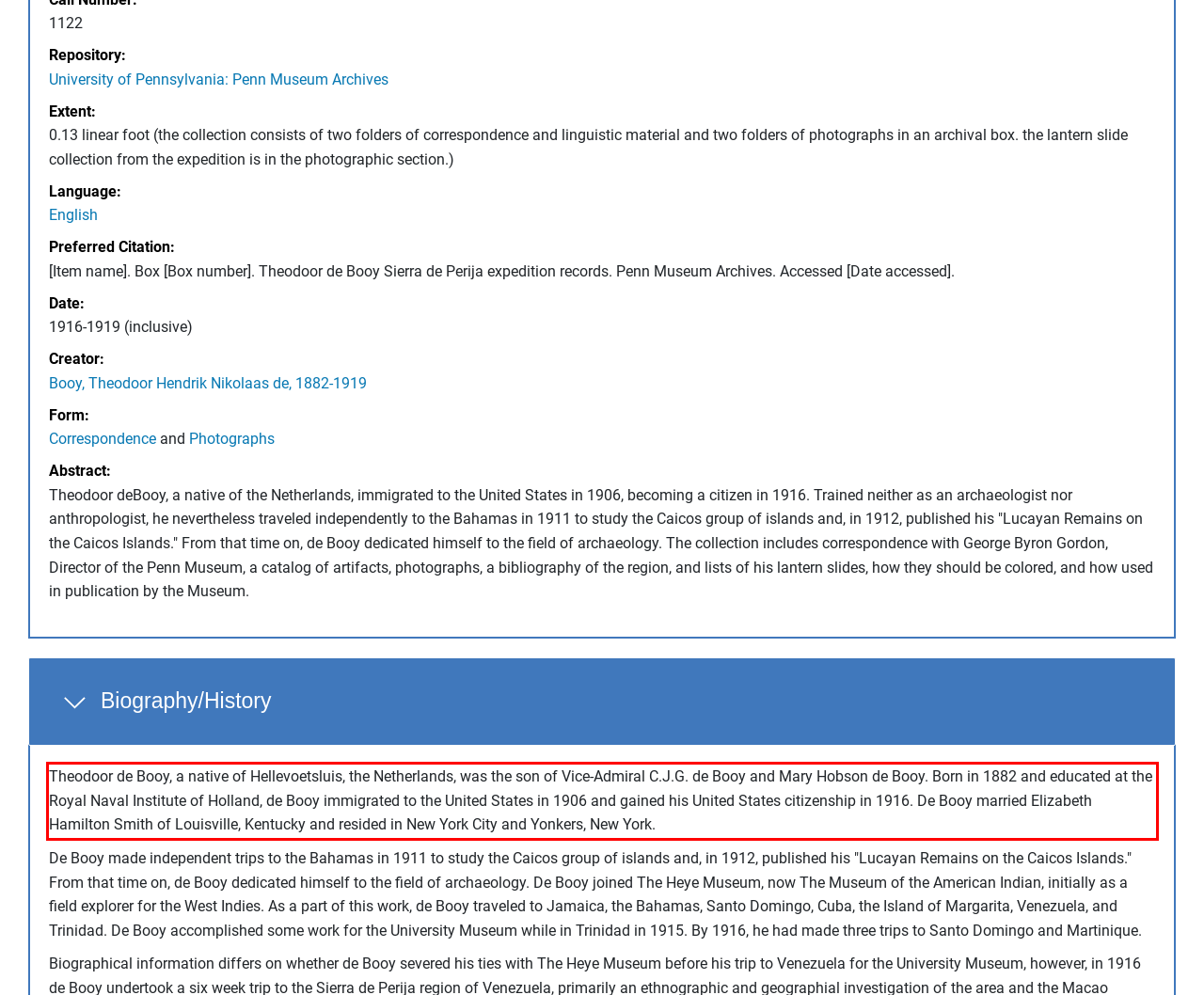Please perform OCR on the text content within the red bounding box that is highlighted in the provided webpage screenshot.

Theodoor de Booy, a native of Hellevoetsluis, the Netherlands, was the son of Vice-Admiral C.J.G. de Booy and Mary Hobson de Booy. Born in 1882 and educated at the Royal Naval Institute of Holland, de Booy immigrated to the United States in 1906 and gained his United States citizenship in 1916. De Booy married Elizabeth Hamilton Smith of Louisville, Kentucky and resided in New York City and Yonkers, New York.